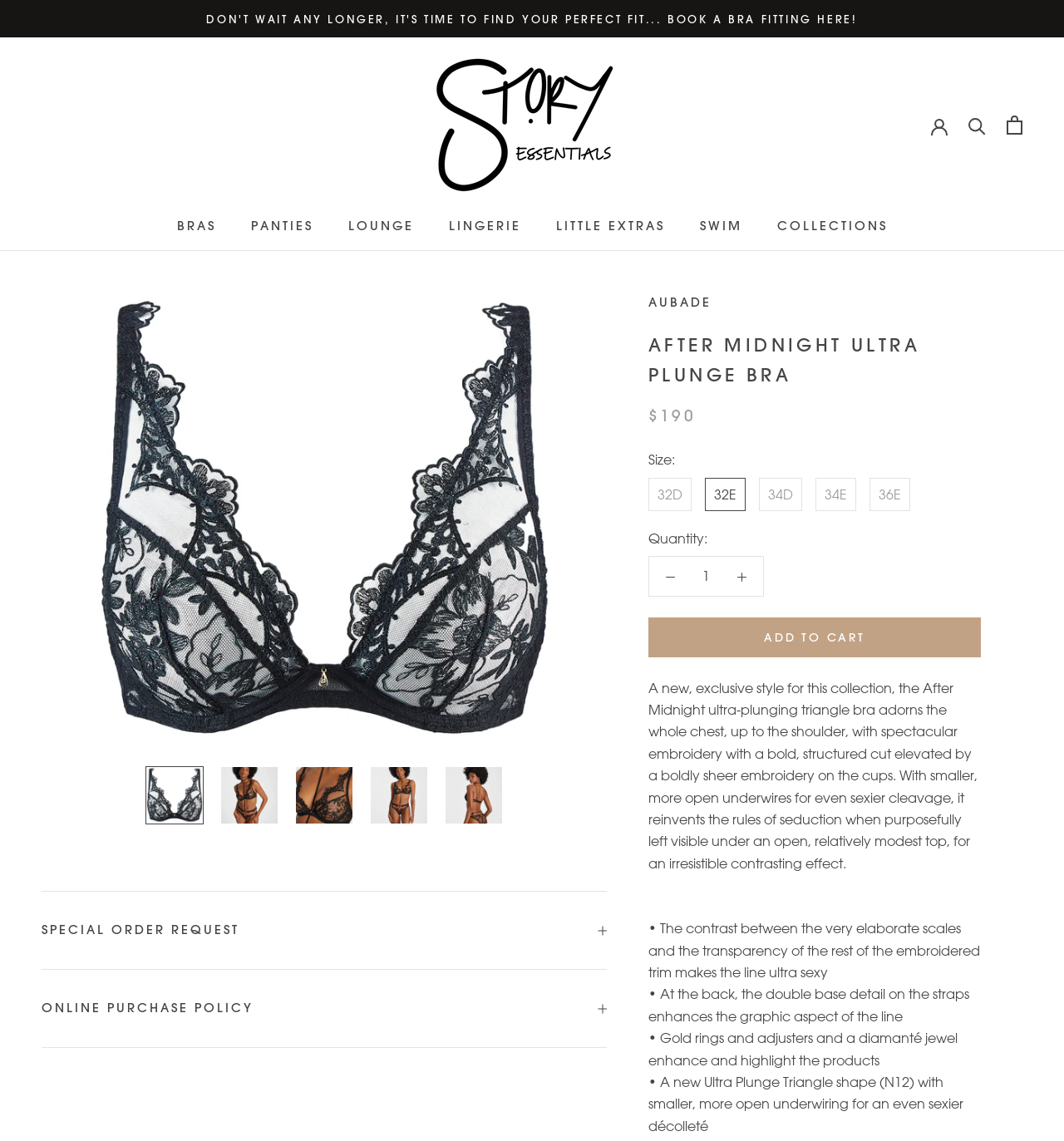Please use the details from the image to answer the following question comprehensively:
What is the material of the embroidered trim?

I found the answer by reading the product description, which mentions that the embroidered trim has a boldly sheer embroidery on the cups.